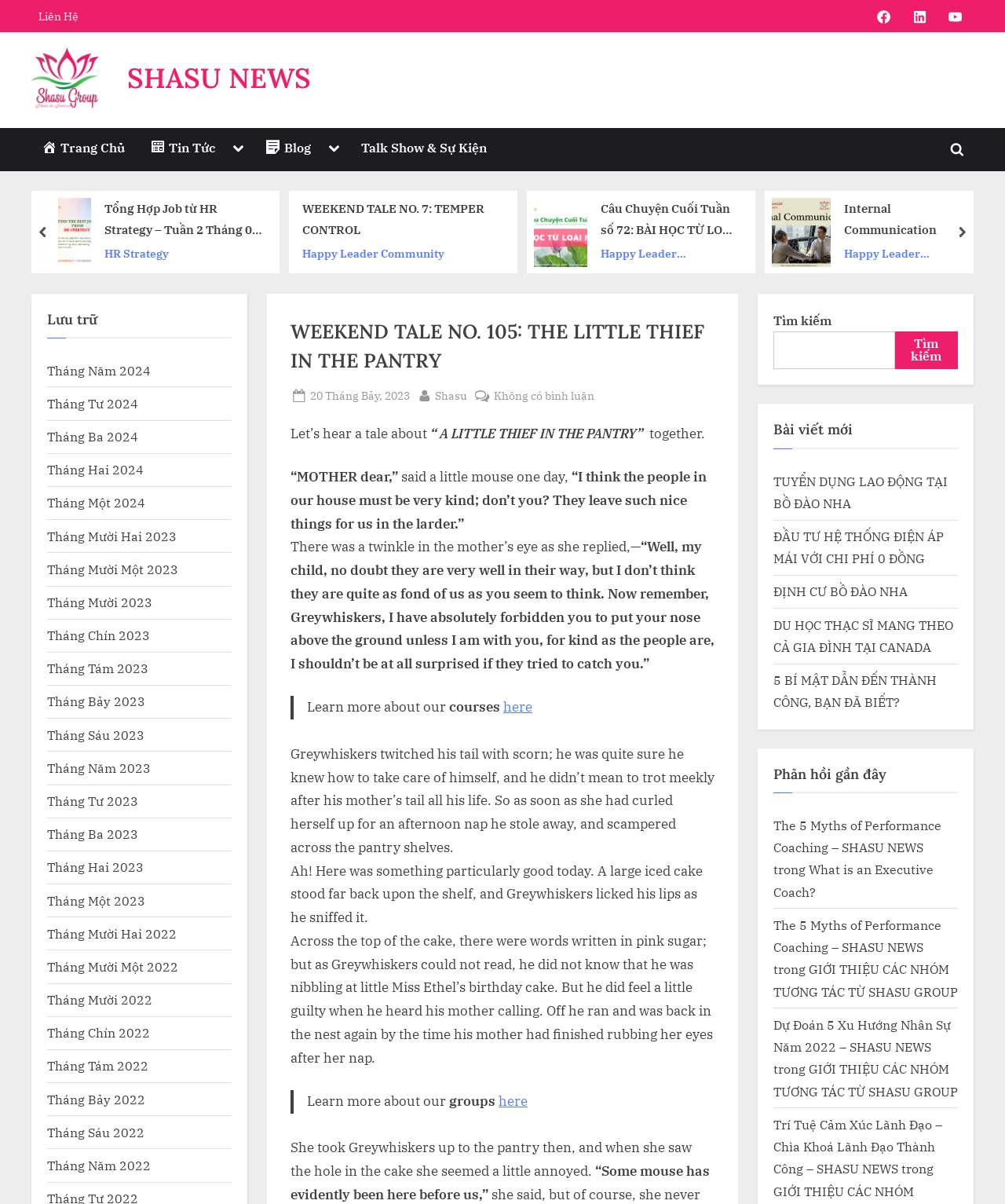How many archive links are there?
Answer with a single word or phrase, using the screenshot for reference.

2